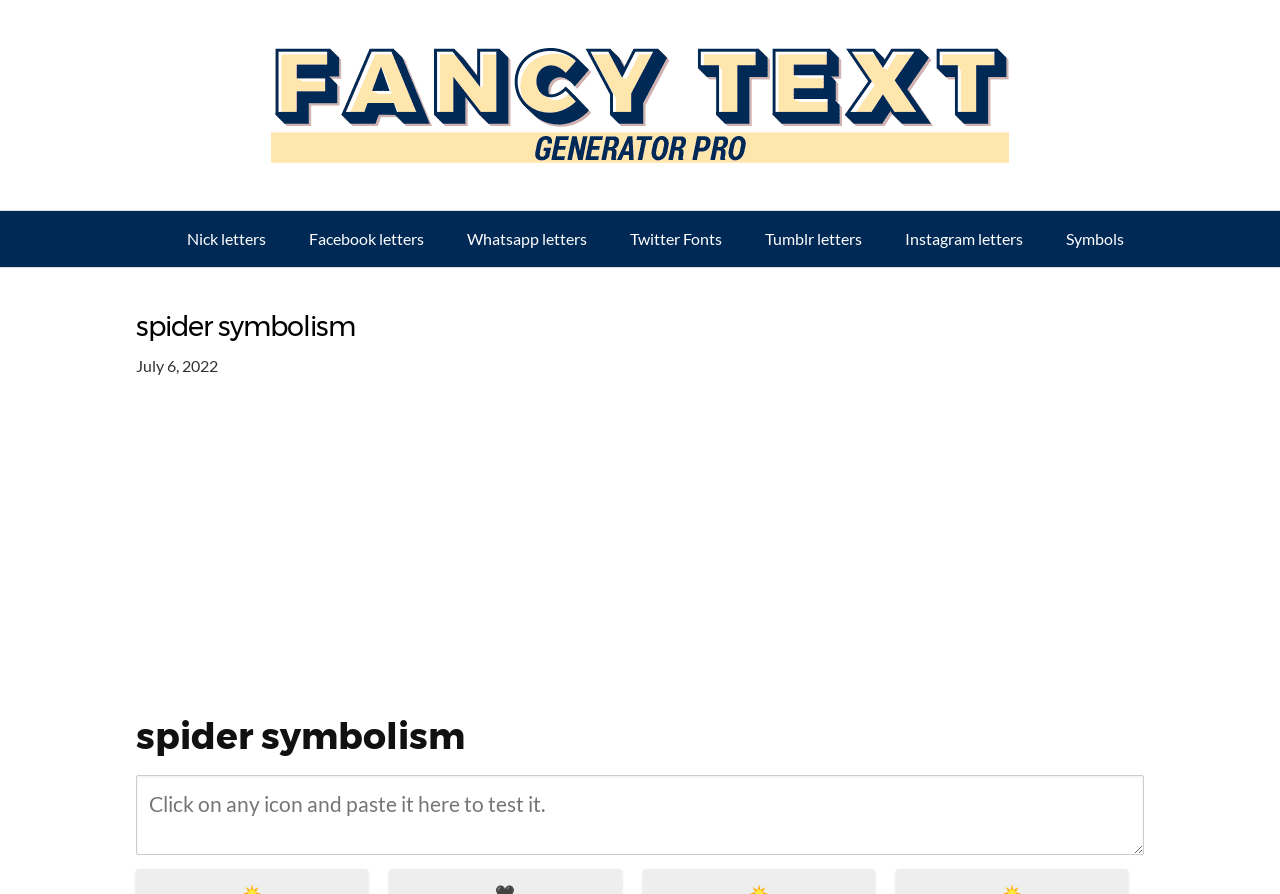Respond with a single word or phrase to the following question: What is the theme of the icons on this website?

Spider